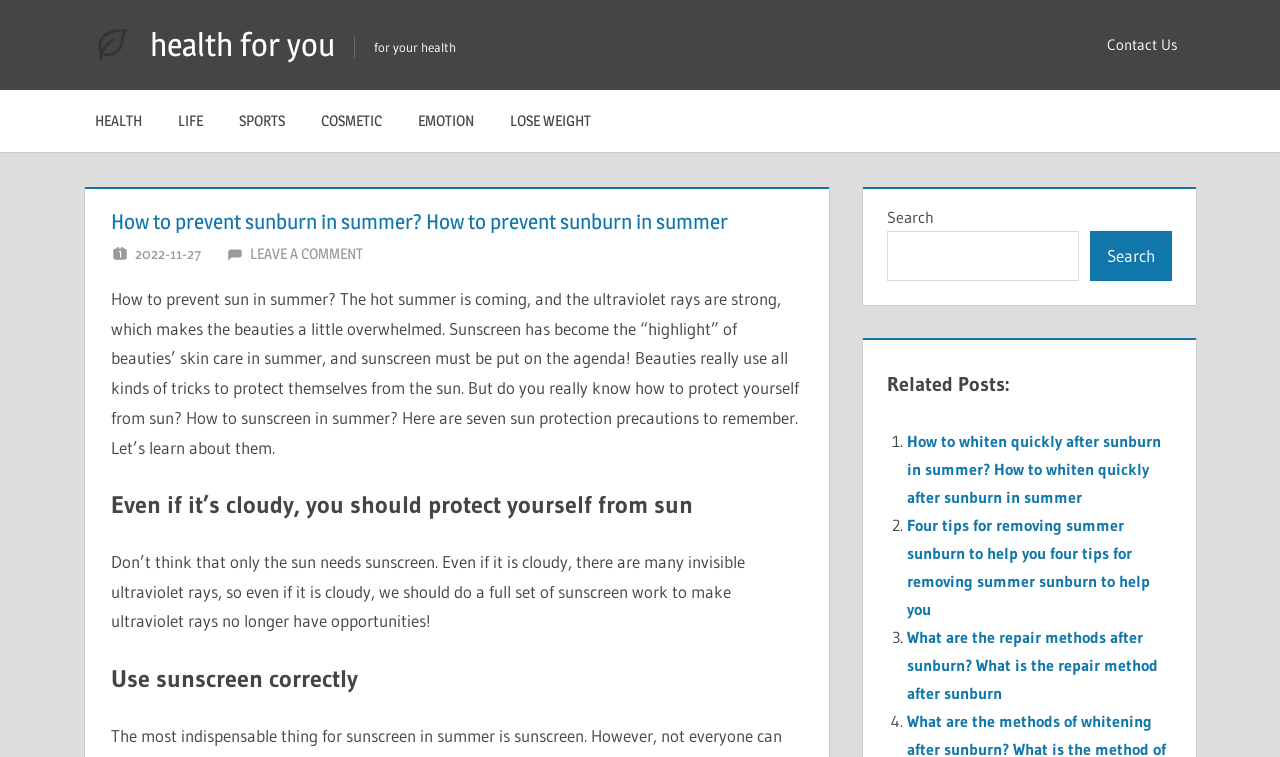Find the main header of the webpage and produce its text content.

How to prevent sunburn in summer? How to prevent sunburn in summer